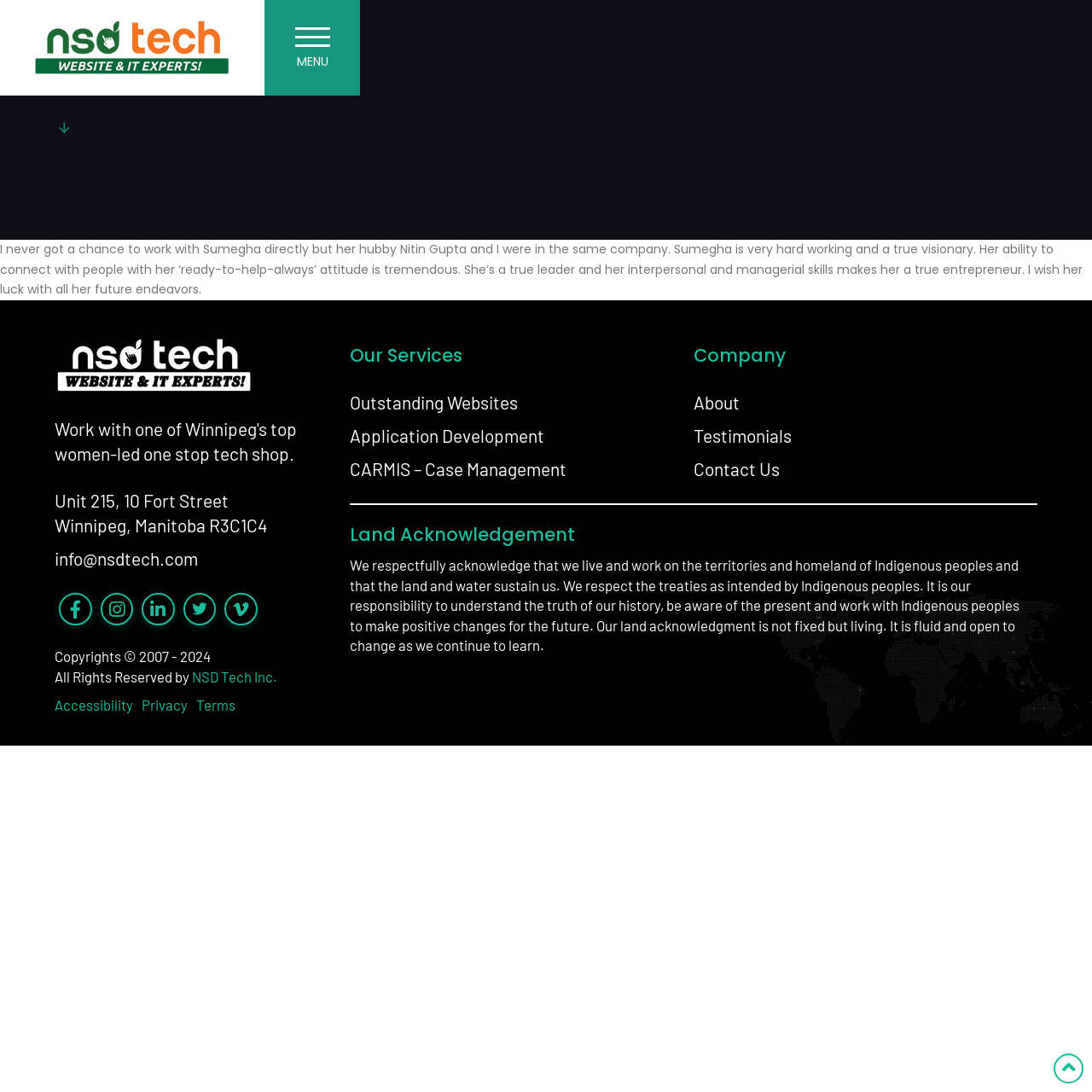What is the company's address?
Please provide a comprehensive answer based on the contents of the image.

I found the company's address by looking at the links in the contentinfo section, which is usually where contact information is placed. The link with the text 'Unit 215, 10 Fort Street Winnipeg, Manitoba R3C1C4' is likely the company's address.